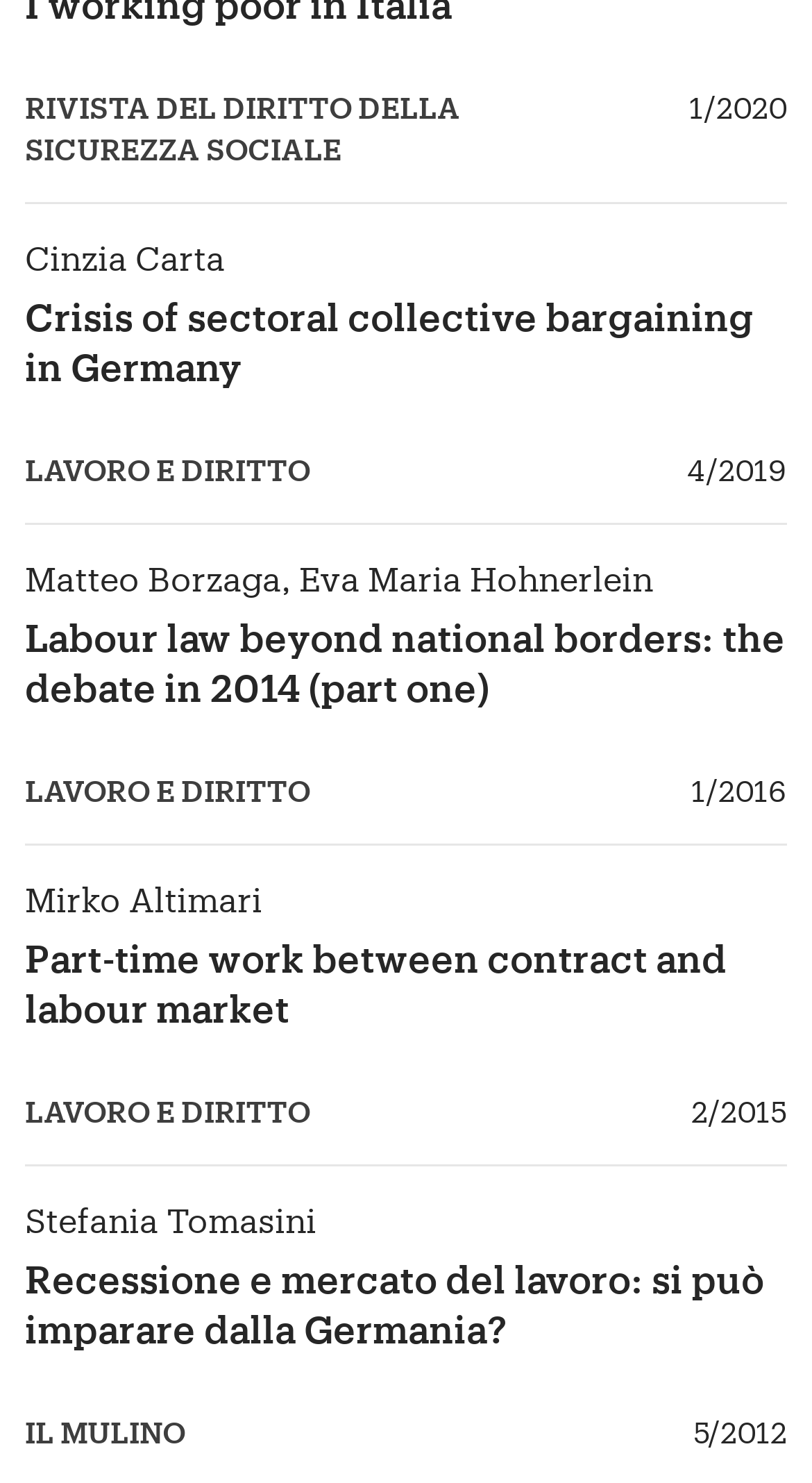Identify the bounding box coordinates for the UI element described by the following text: "Lavoro e diritto". Provide the coordinates as four float numbers between 0 and 1, in the format [left, top, right, bottom].

[0.031, 0.304, 0.382, 0.331]